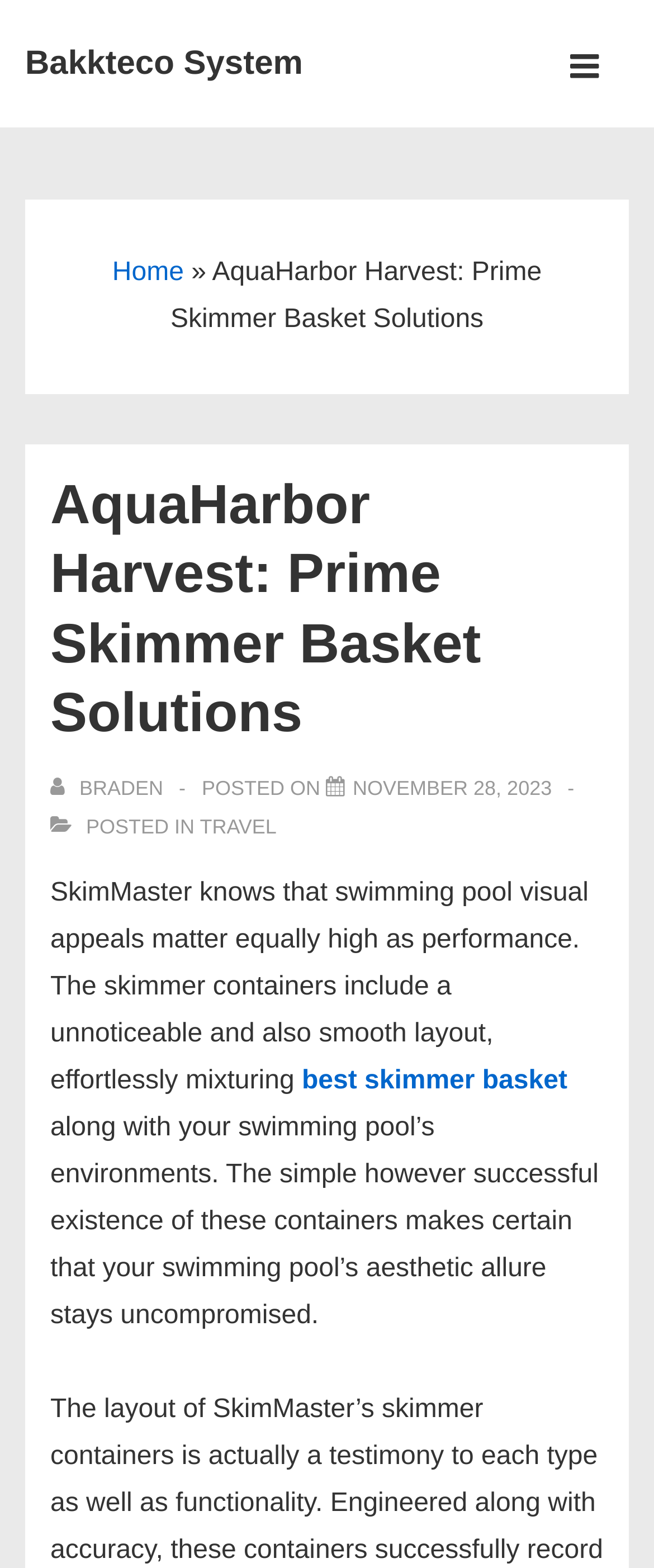Generate a thorough explanation of the webpage's elements.

The webpage appears to be a blog post or article about SkimMaster and its skimmer basket solutions. At the top left, there is a link to "Bakkteco System" and a static text "Main Navigation". Next to it, on the right side, there is a button with a menu icon and the text "MENU". Below this top section, there are links to "Home" and a breadcrumb trail with a "»" symbol.

The main content of the webpage is a heading that reads "AquaHarbor Harvest: Prime Skimmer Basket Solutions". Below this heading, there is a link to view all posts by the author, Braden, and a static text "POSTED ON" with a date "NOVEMBER 28, 2023". There is also a link to the category "TRAVEL" and a static text "POSTED IN".

The main article content starts with a paragraph that describes SkimMaster's approach to swimming pool aesthetics and performance. The text explains that the skimmer containers have a smooth and unnoticeable design that blends well with the swimming pool's environment. There is a link to "best skimmer basket" within this paragraph. The article continues with another paragraph that elaborates on how the skimmer containers ensure the pool's aesthetic appeal remains uncompromised.

Overall, the webpage has a simple and clean layout, with a focus on the article content and minimal navigation elements at the top.